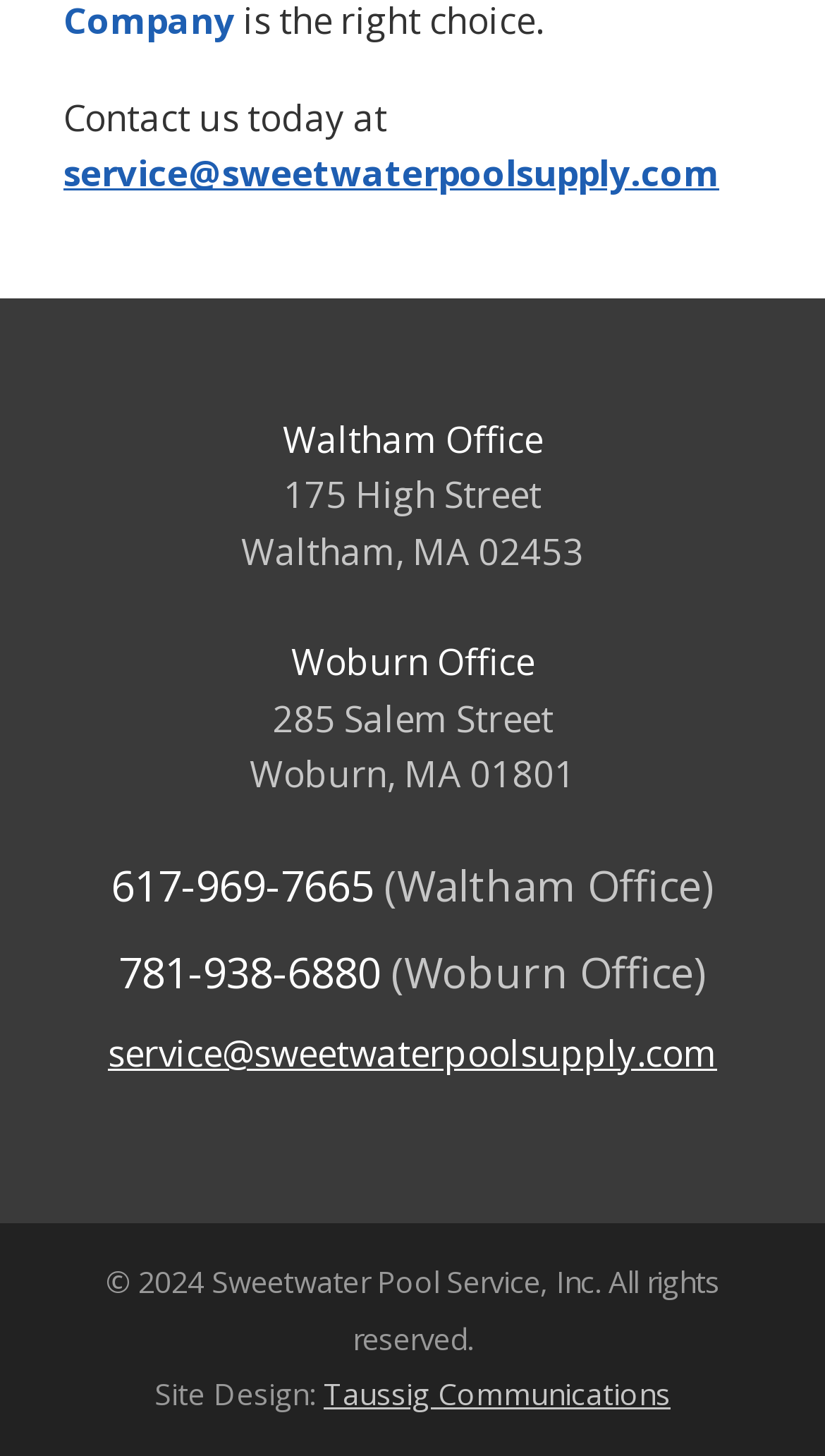Reply to the question below using a single word or brief phrase:
Who designed the website?

Taussig Communications